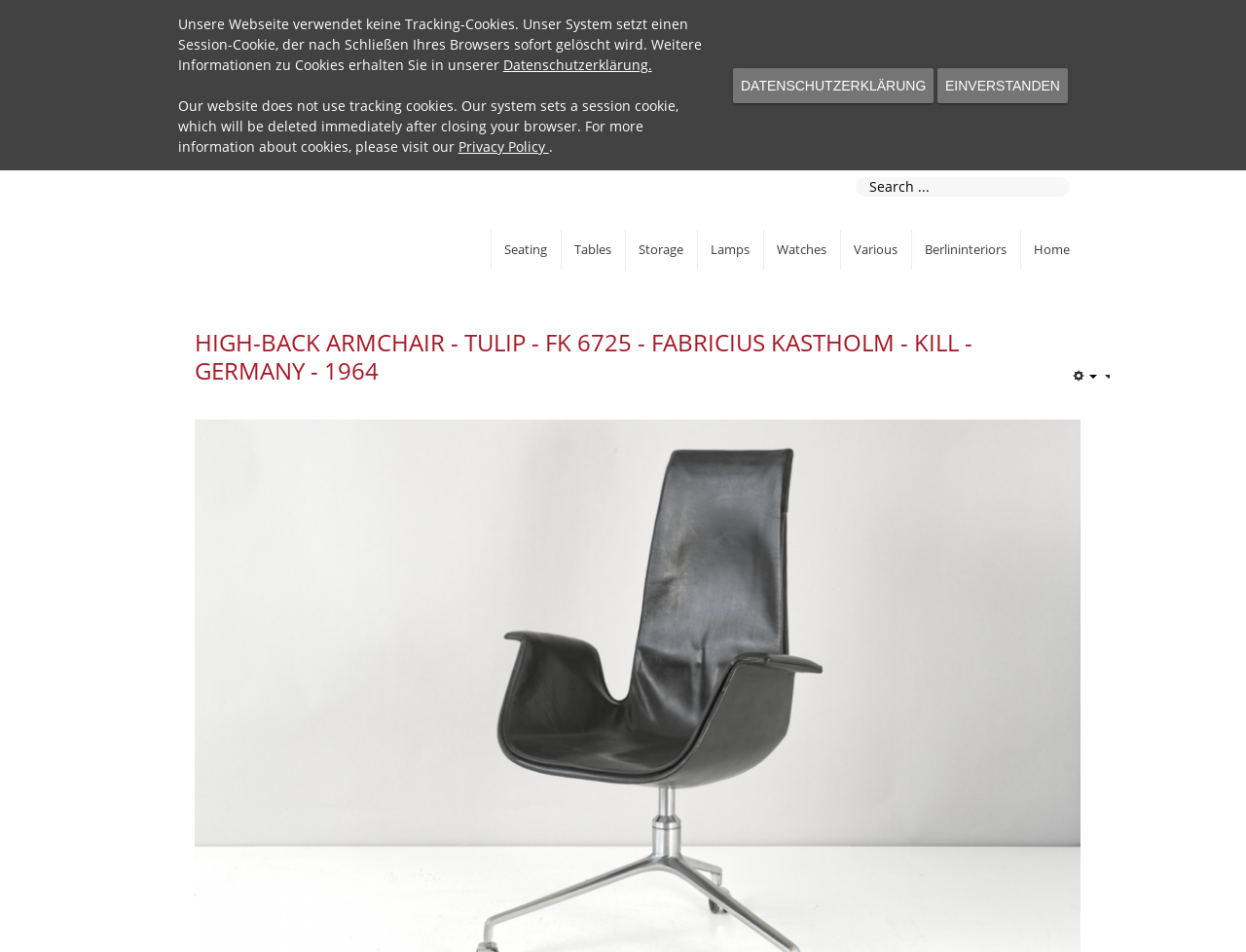Describe the entire webpage, focusing on both content and design.

This webpage appears to be an online marketplace or store specializing in vintage furniture and design objects from renowned 20th-century designers. The page is divided into sections, with a prominent search bar located at the top right corner, accompanied by a small logo and a "Search" button.

Below the search bar, there are seven main categories listed horizontally, including "Seating", "Tables", "Storage", "Lamps", "Watches", "Various", and "Berlininteriors", each with a corresponding link. These categories are repeated again at the bottom of the page, this time with more spacing between them.

On the top left side, there is a brief notice about the website's cookie policy, with links to the "Datenschutzerklärung" (Privacy Policy) and "EINVERSTÄNDEN" (Agreement). Below this notice, there is a small textbox with a "Search..." placeholder.

The main content of the page is focused on a specific product, a "HIGH-BACK ARMCHAIR - TULIP - FK 6725 - FABRICIUS KASTHOLM - KILL - GERMANY - 1964", which is prominently displayed with a heading. There is also a "User tools" button located at the bottom right corner, which has a popup menu.

Throughout the page, there are several links and buttons, but no images of products are immediately visible. The overall layout is organized, with clear headings and concise text, making it easy to navigate.